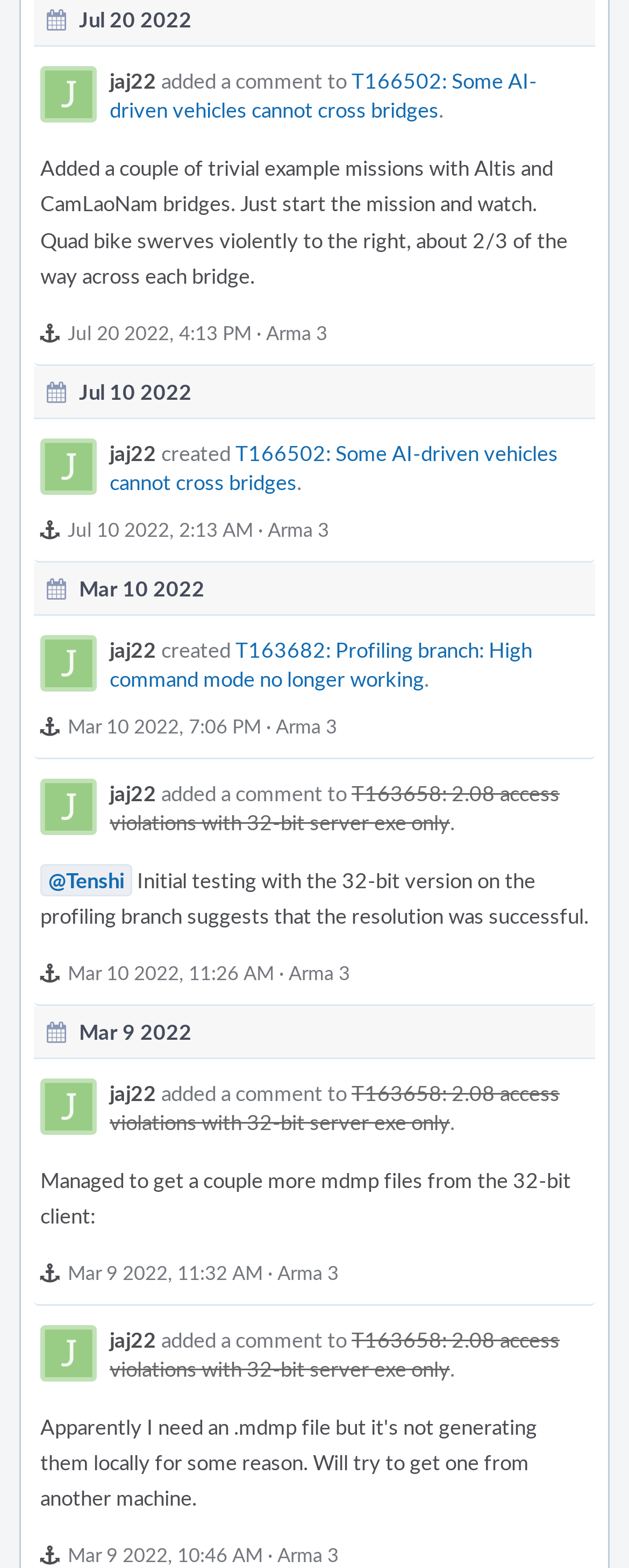What is the title of the task mentioned?
Answer the question with detailed information derived from the image.

I looked at the text associated with each link and found that one of the tasks mentioned is 'T166502: Some AI-driven vehicles cannot cross bridges'.